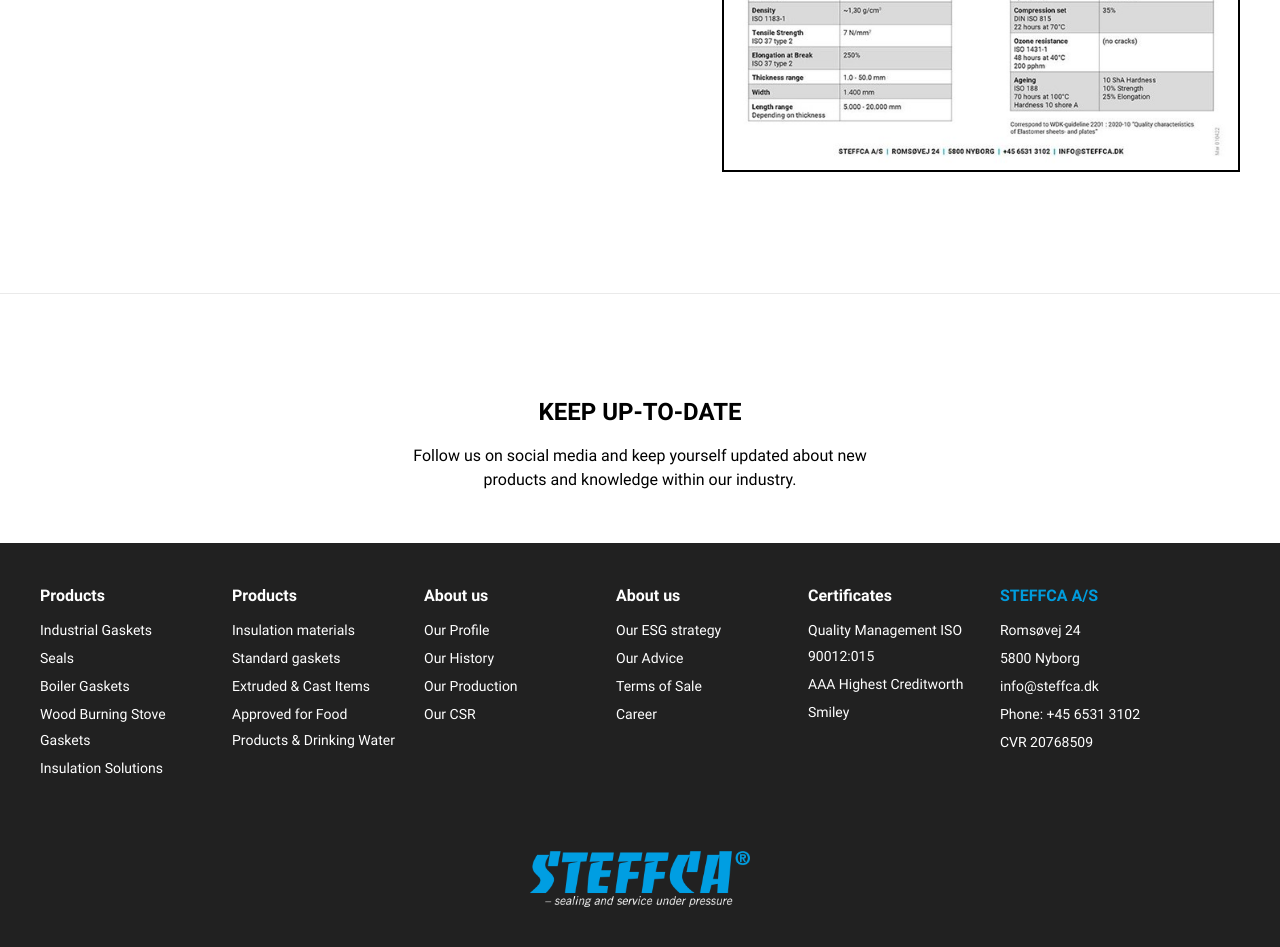How many links are there under the 'About us' section?
Answer the question based on the image using a single word or a brief phrase.

6